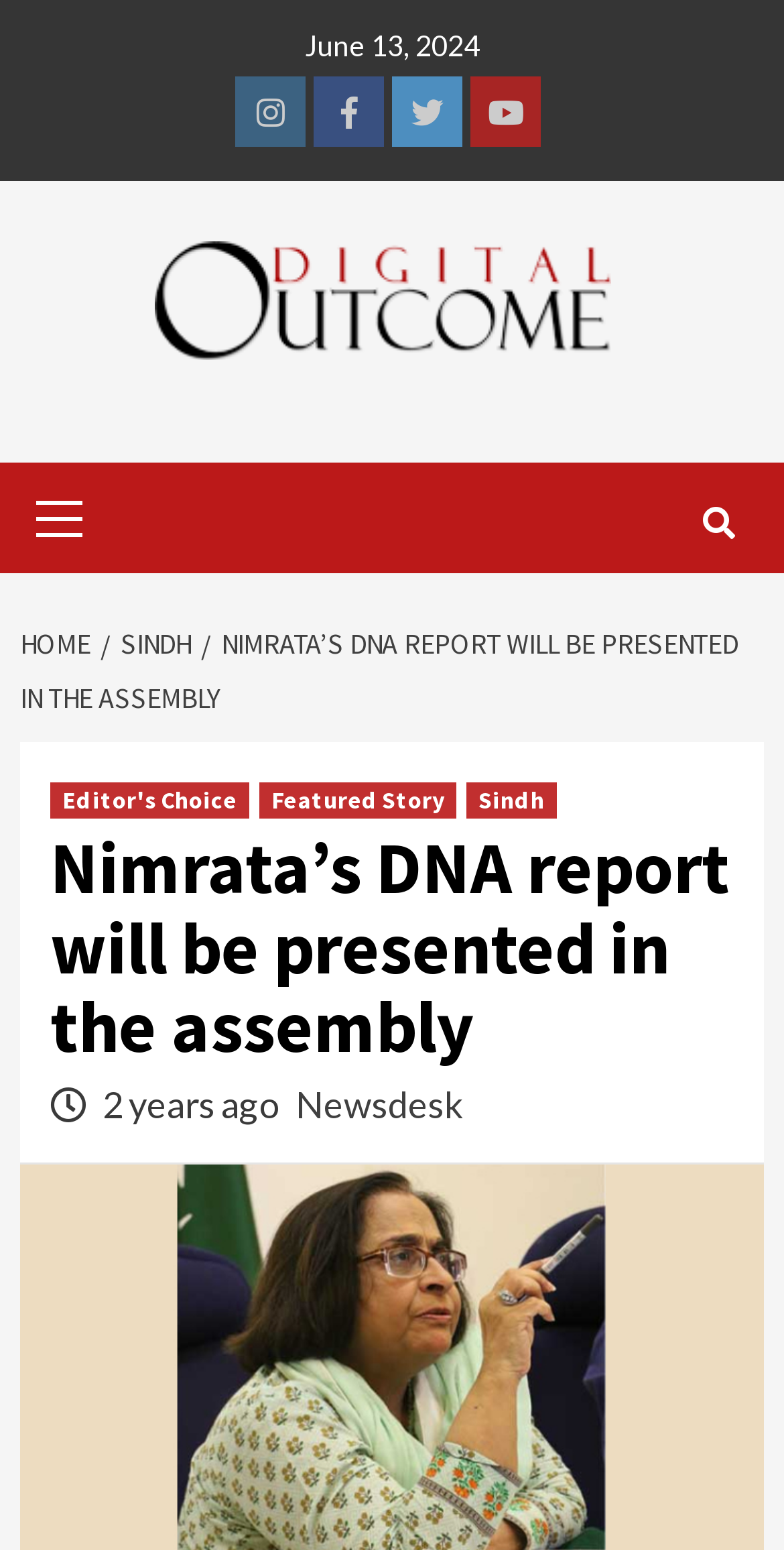What is the name of the news website? Observe the screenshot and provide a one-word or short phrase answer.

Daily Outcome